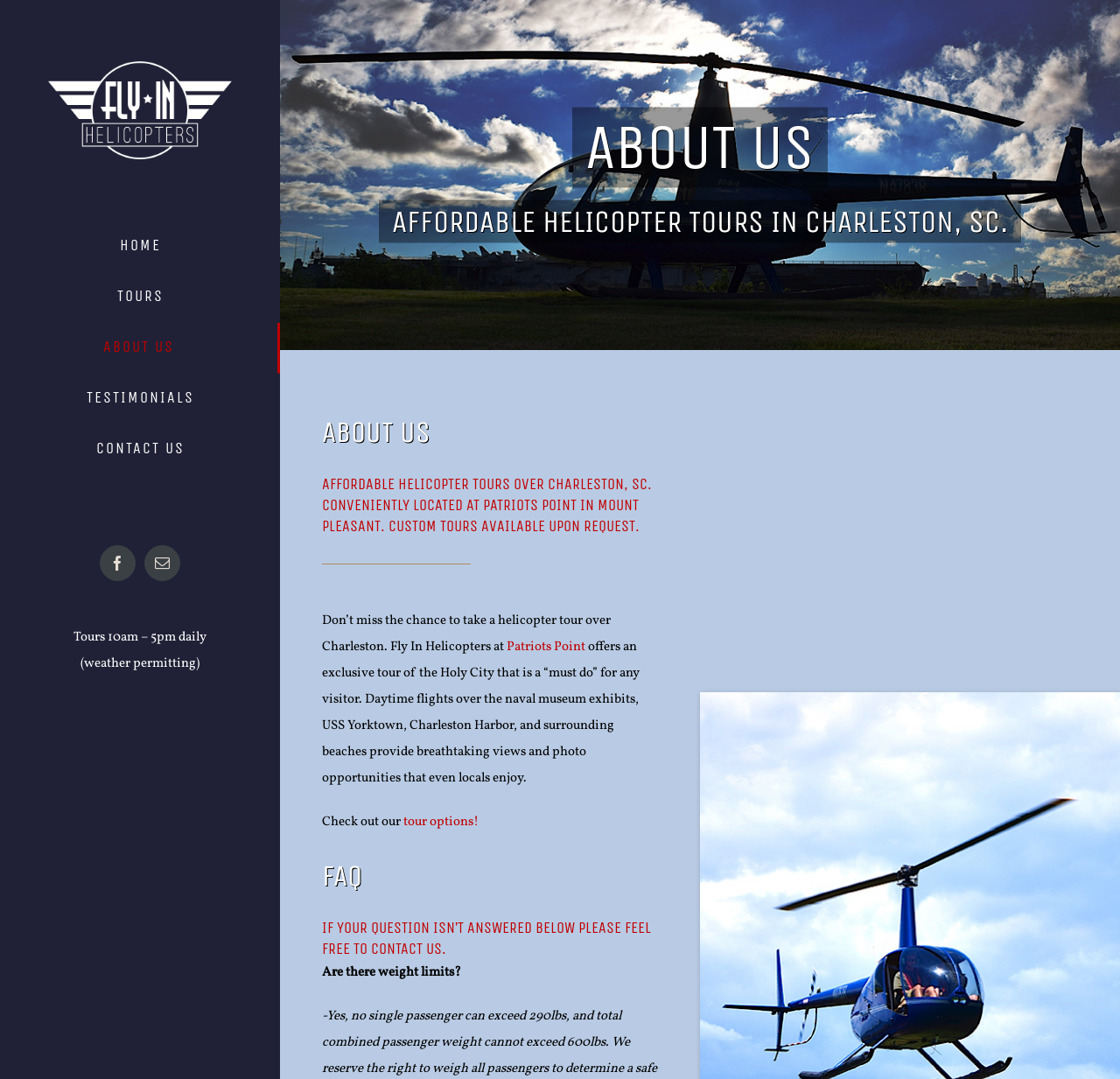Please identify the bounding box coordinates of the clickable area that will fulfill the following instruction: "Click on the Fly In Helicopters Logo". The coordinates should be in the format of four float numbers between 0 and 1, i.e., [left, top, right, bottom].

[0.043, 0.057, 0.207, 0.148]